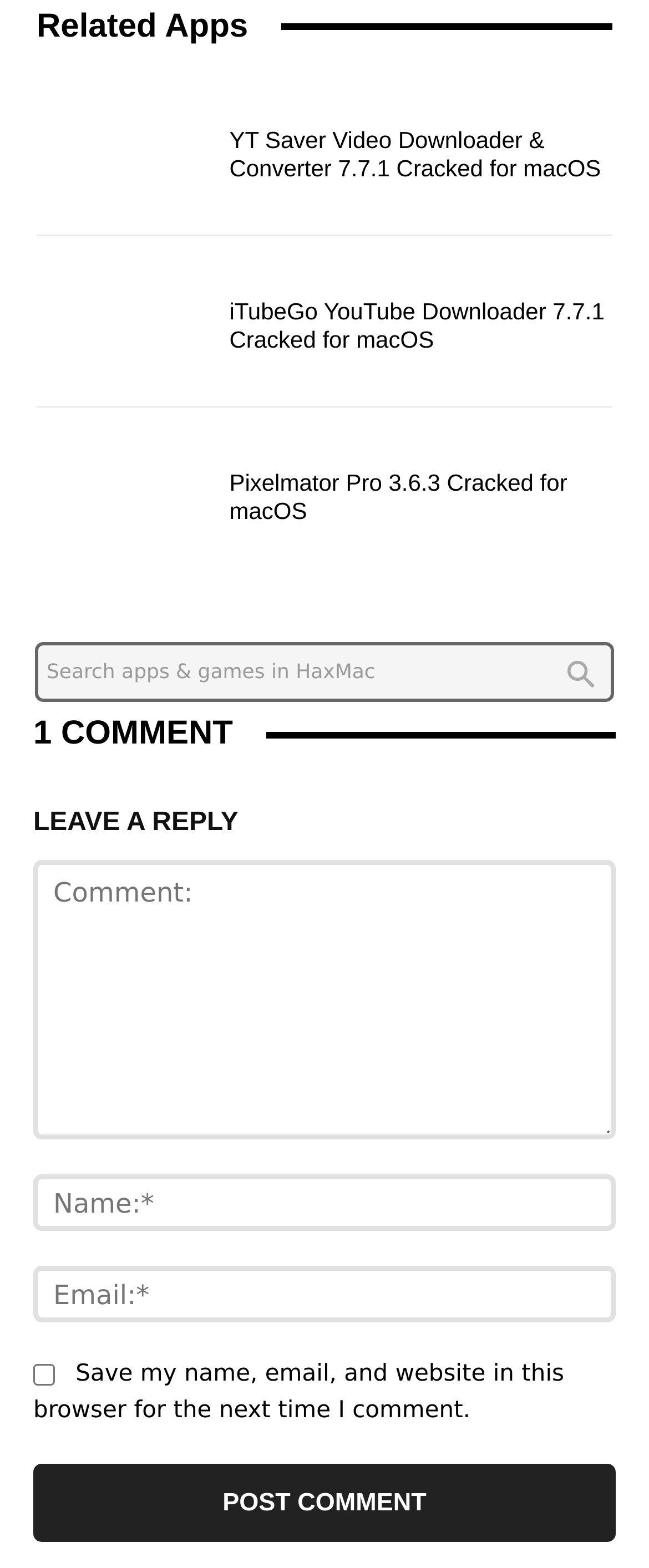Identify the bounding box for the UI element described as: "name="submit" value="Post Comment"". Ensure the coordinates are four float numbers between 0 and 1, formatted as [left, top, right, bottom].

[0.051, 0.934, 0.949, 0.983]